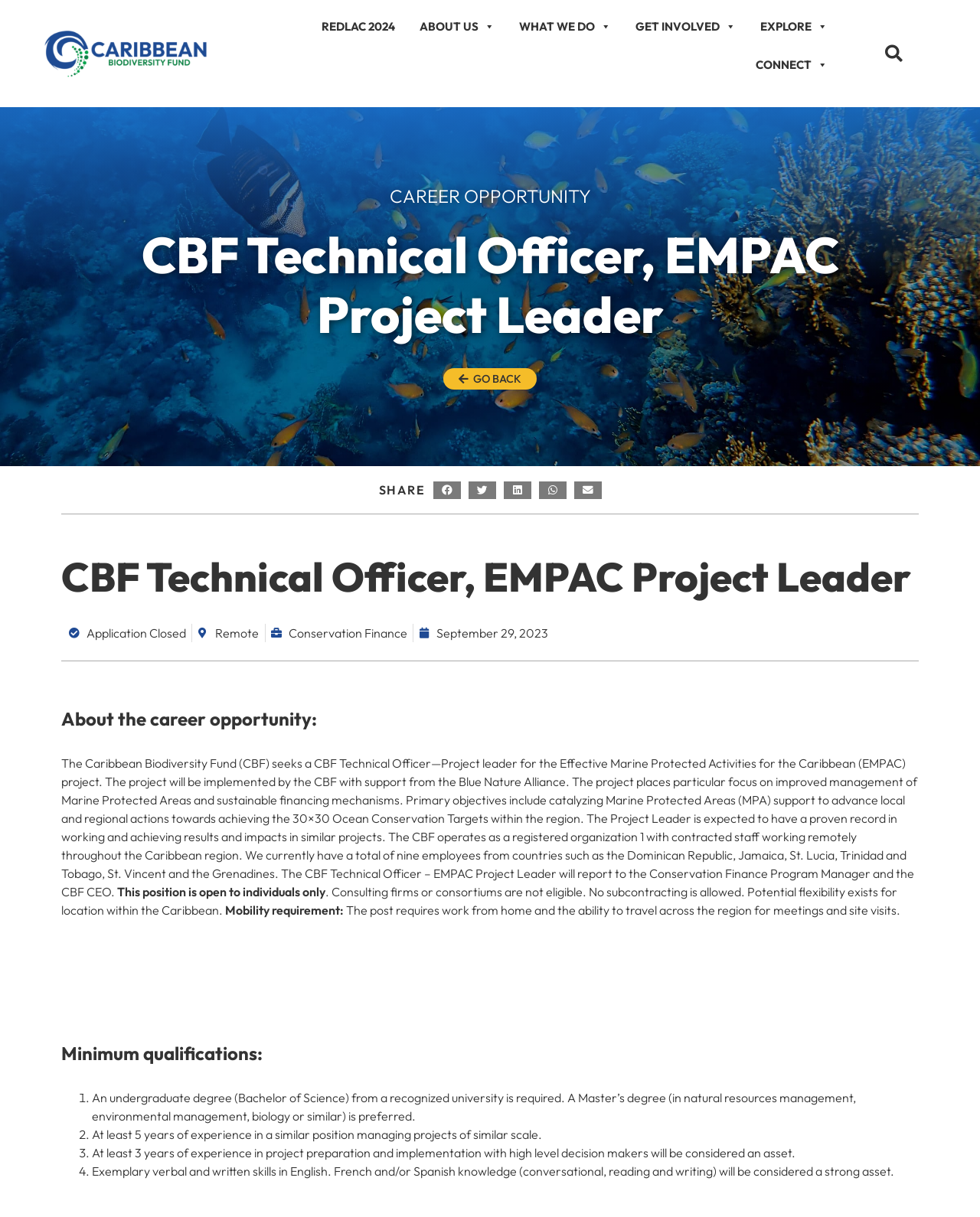Please identify the bounding box coordinates of the element I need to click to follow this instruction: "Visit the 'News & Updates' page".

None